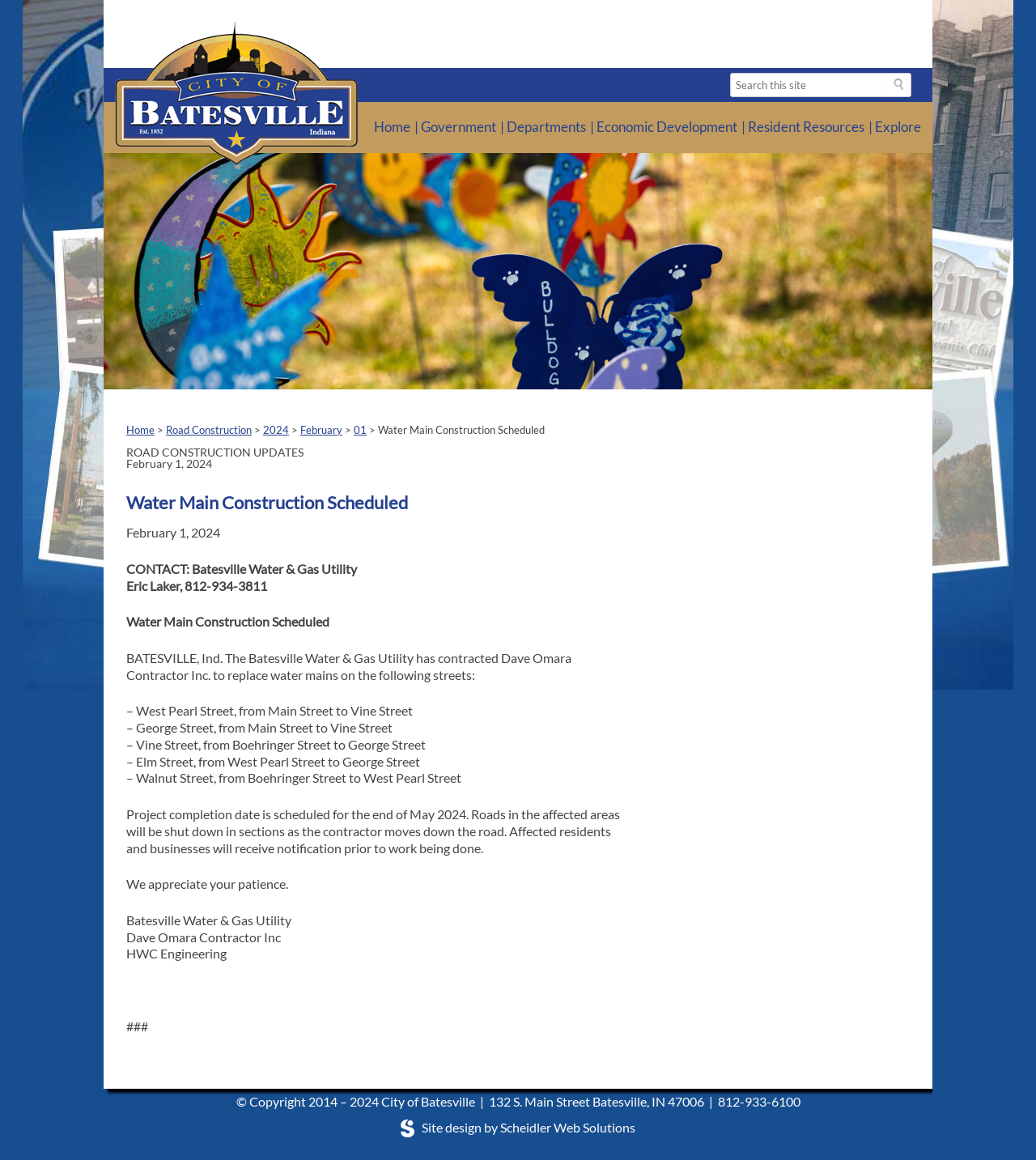What is the topic of the article on the webpage?
Refer to the image and answer the question using a single word or phrase.

Water Main Construction Scheduled